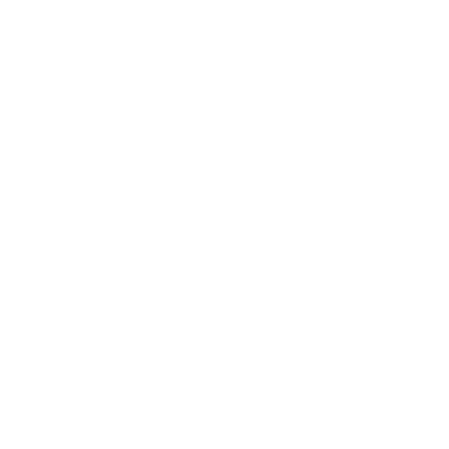Provide a one-word or short-phrase response to the question:
What is the benefit of the sleeveless design in warmer months?

Stays cool